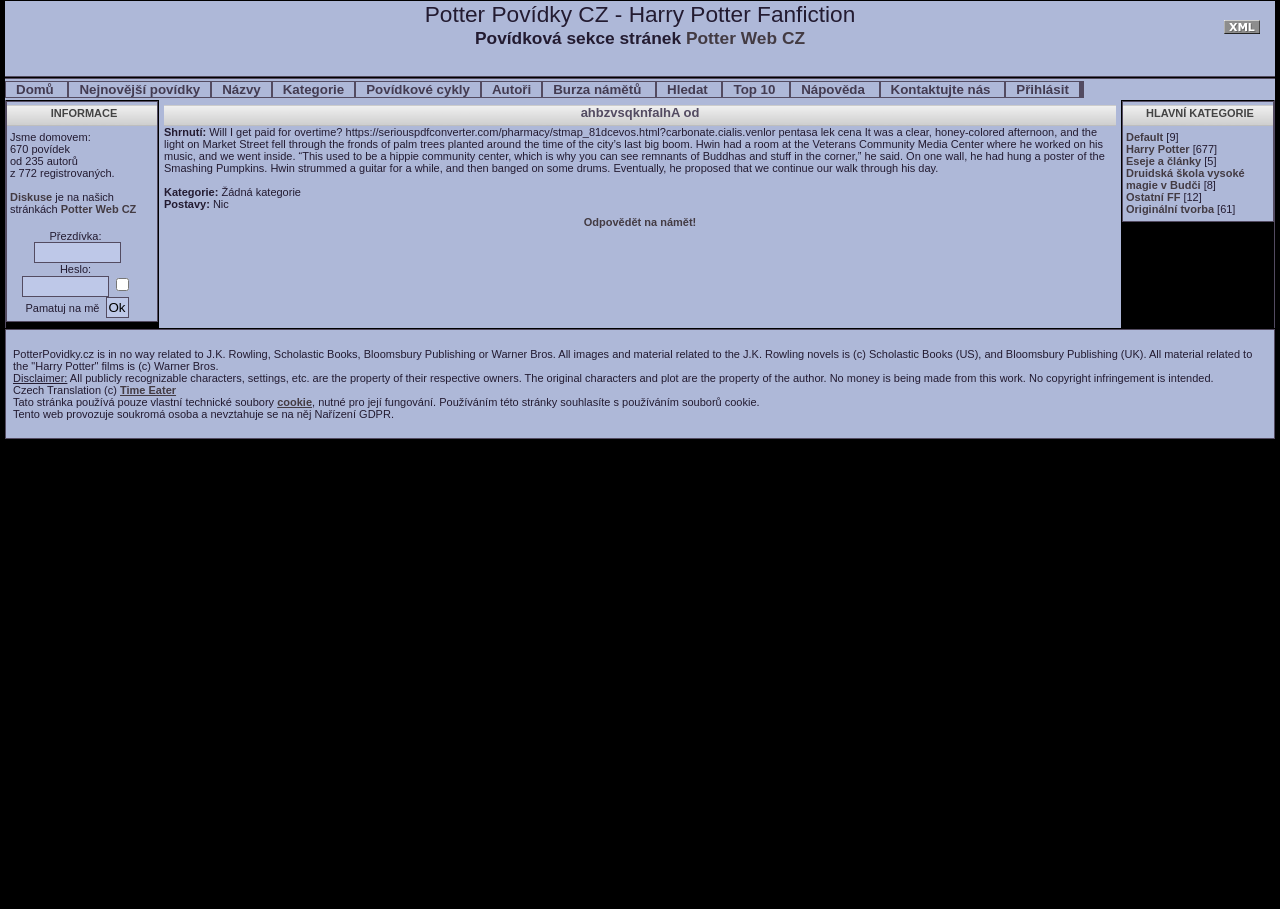Find the bounding box coordinates of the element to click in order to complete this instruction: "Explore the Seed Shop". The bounding box coordinates must be four float numbers between 0 and 1, denoted as [left, top, right, bottom].

None